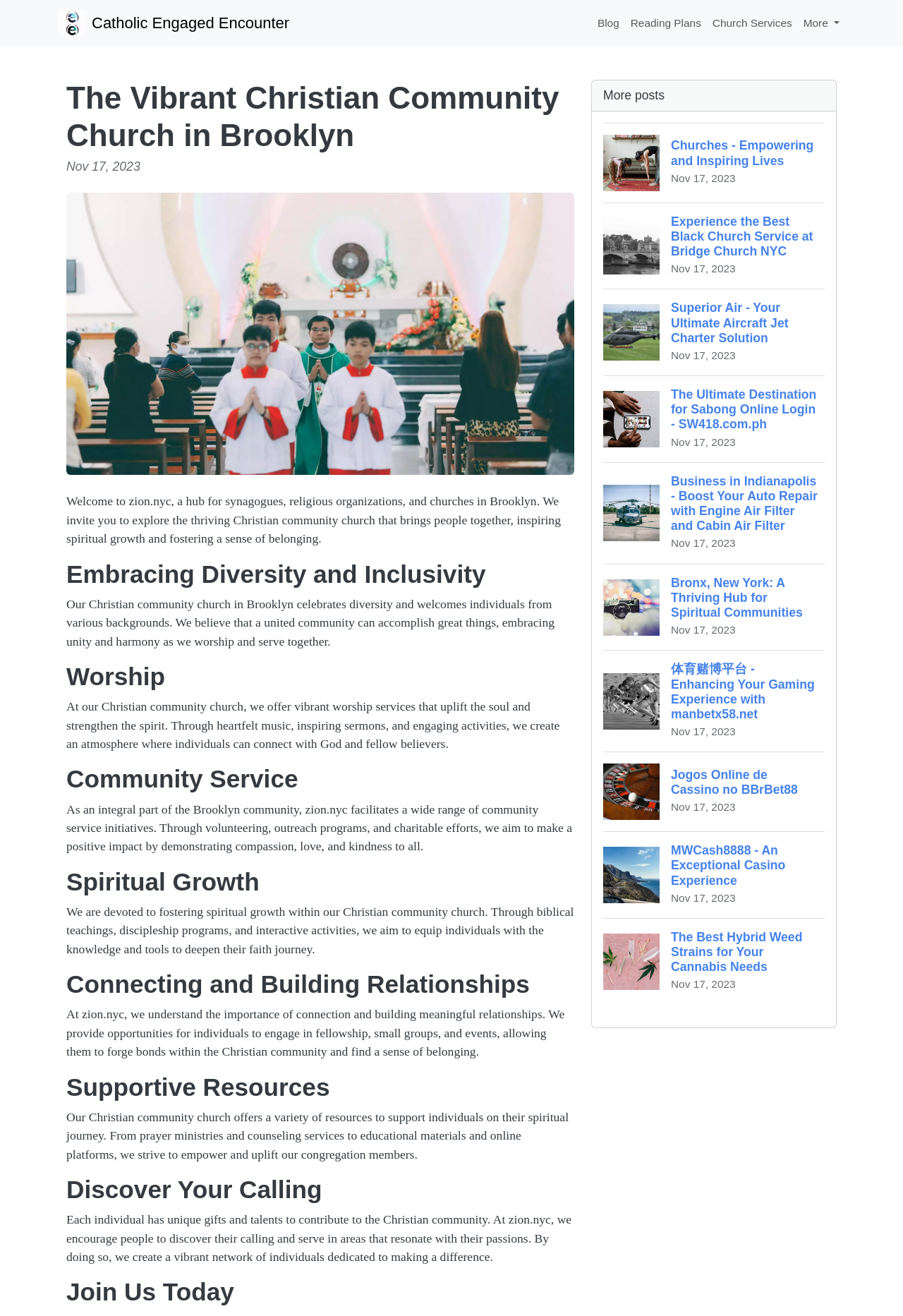Give a one-word or short phrase answer to the question: 
How many articles are listed on the webpage?

10